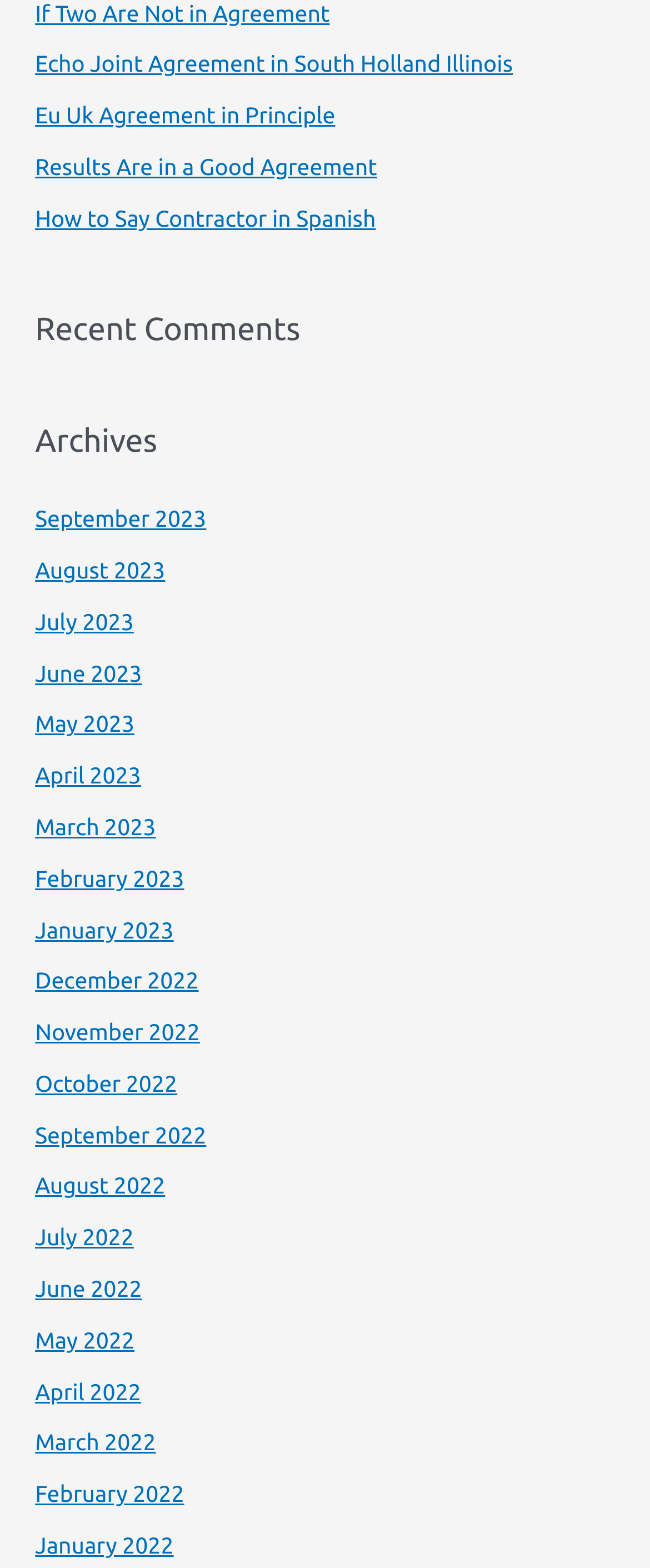Determine the bounding box coordinates of the UI element described below. Use the format (top-left x, top-left y, bottom-right x, bottom-right y) with floating point numbers between 0 and 1: SpellofTech

None